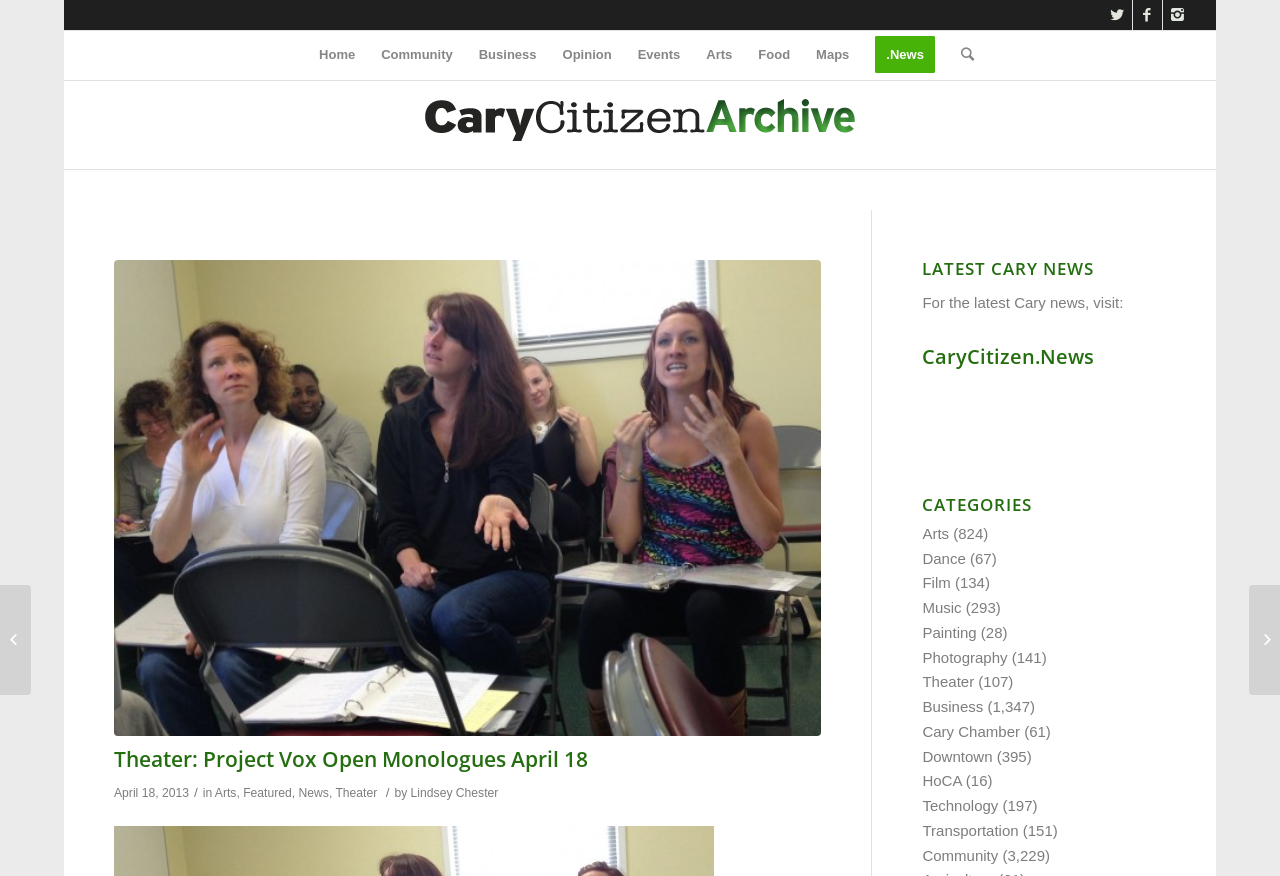Pinpoint the bounding box coordinates of the element that must be clicked to accomplish the following instruction: "Explore the Community section". The coordinates should be in the format of four float numbers between 0 and 1, i.e., [left, top, right, bottom].

[0.721, 0.966, 0.78, 0.986]